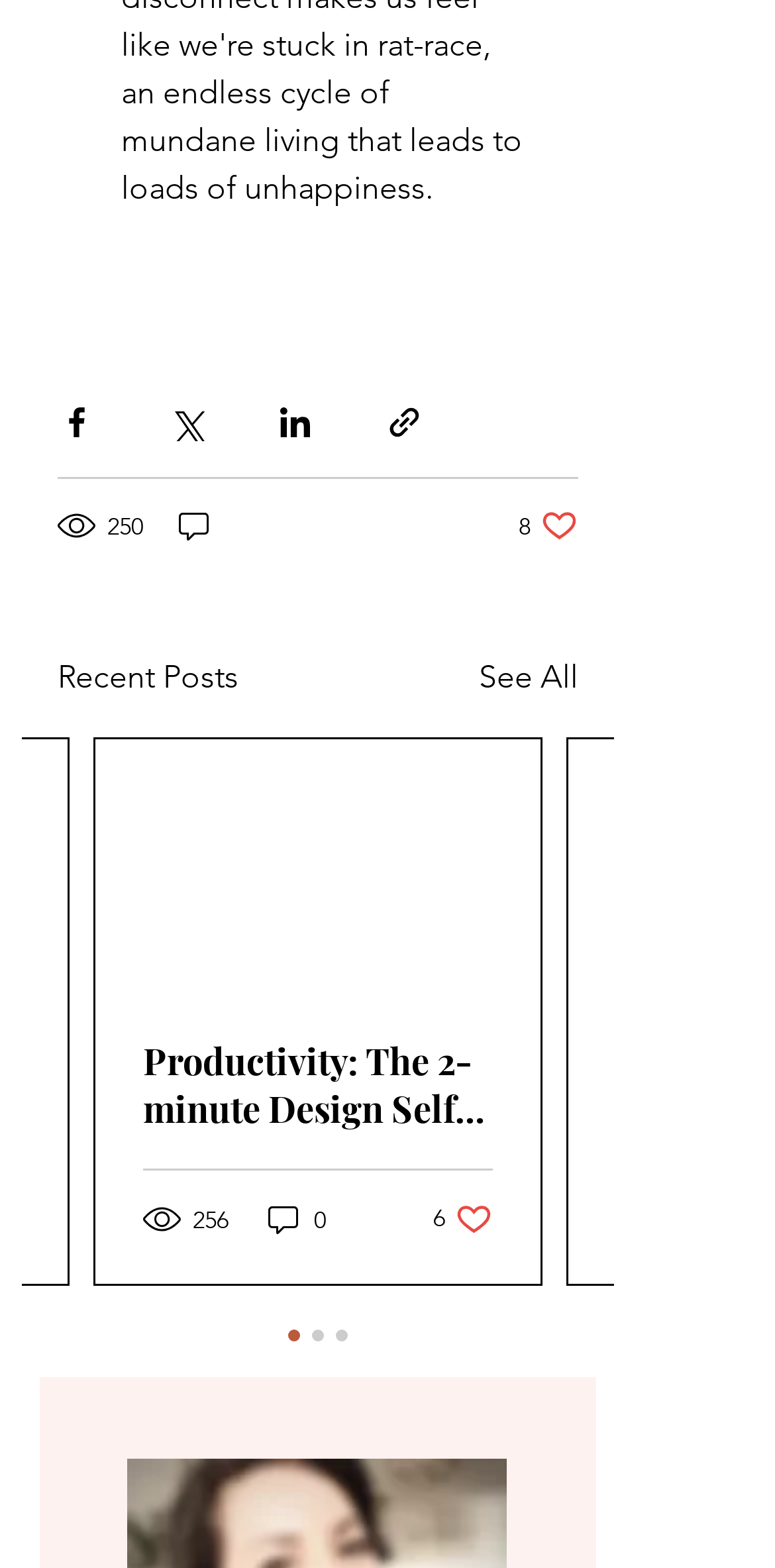Find and indicate the bounding box coordinates of the region you should select to follow the given instruction: "View recent posts".

[0.074, 0.417, 0.308, 0.448]